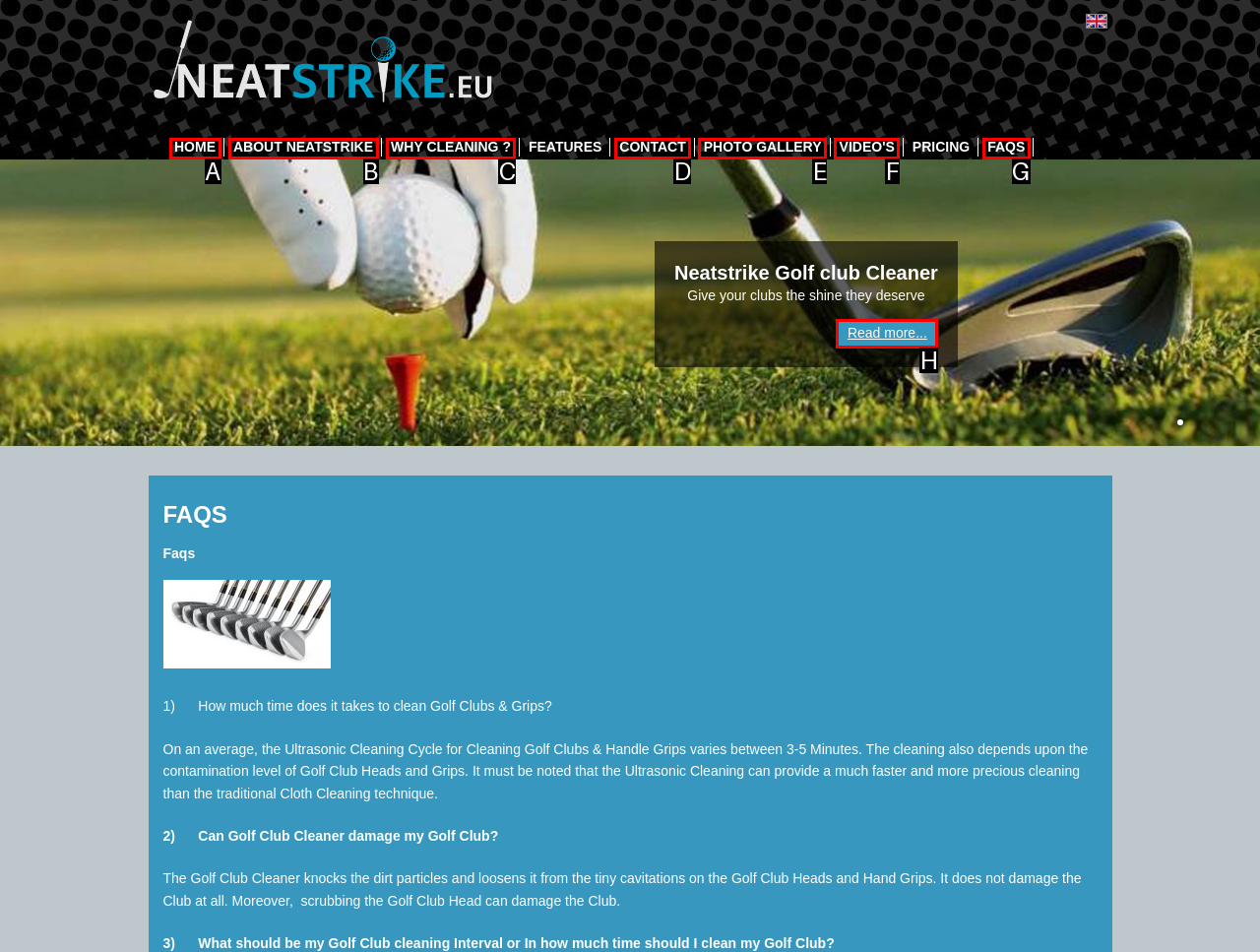Given the description: Why cleaning ?
Identify the letter of the matching UI element from the options.

C